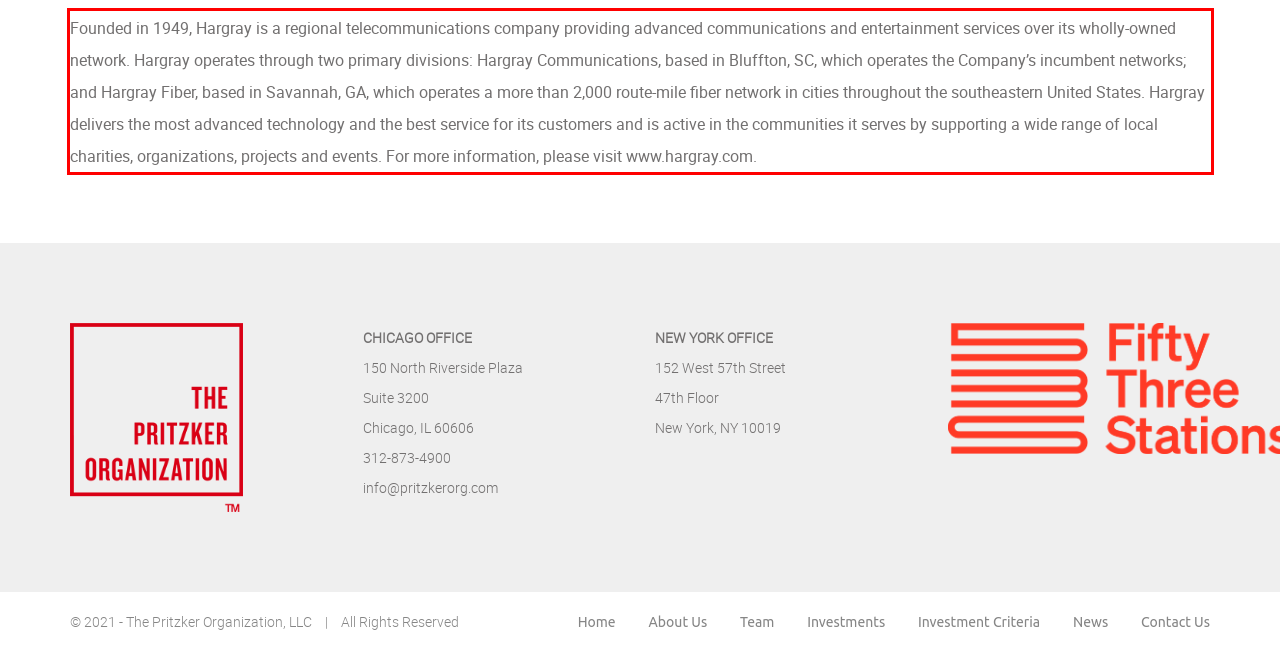Within the screenshot of the webpage, there is a red rectangle. Please recognize and generate the text content inside this red bounding box.

Founded in 1949, Hargray is a regional telecommunications company providing advanced communications and entertainment services over its wholly-owned network. Hargray operates through two primary divisions: Hargray Communications, based in Bluffton, SC, which operates the Company’s incumbent networks; and Hargray Fiber, based in Savannah, GA, which operates a more than 2,000 route-mile fiber network in cities throughout the southeastern United States. Hargray delivers the most advanced technology and the best service for its customers and is active in the communities it serves by supporting a wide range of local charities, organizations, projects and events. For more information, please visit www.hargray.com.